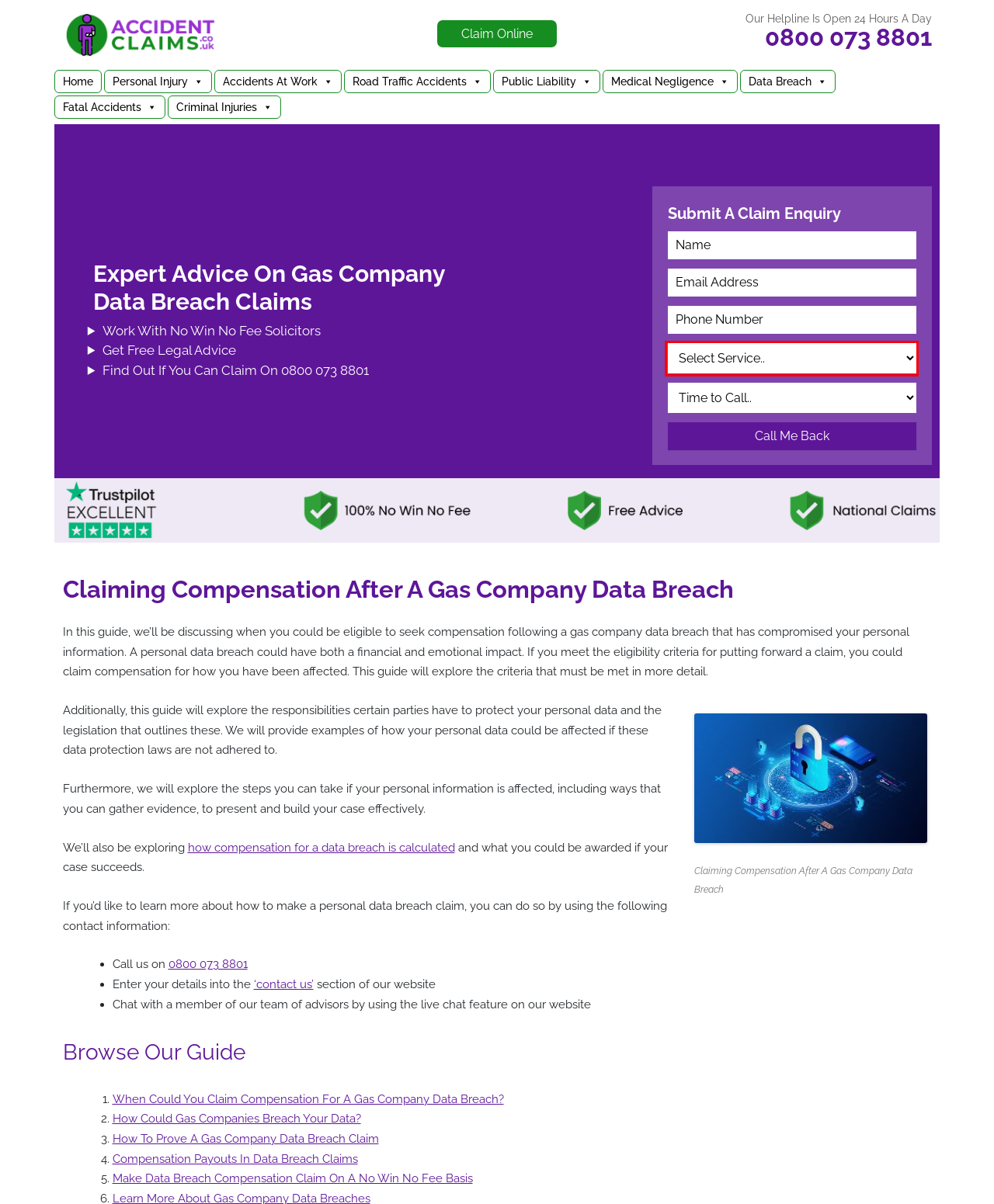You are given a screenshot of a webpage with a UI element highlighted by a red bounding box. Please perform OCR on the text content within this red bounding box.

Select Service.. Accident at Work Car Accident Claims Medical Negligence Claims Slip Trip Claims Whiplash Claims Criminal Injury Sexual Abuse Flight Compensation Stress or Bullying Other